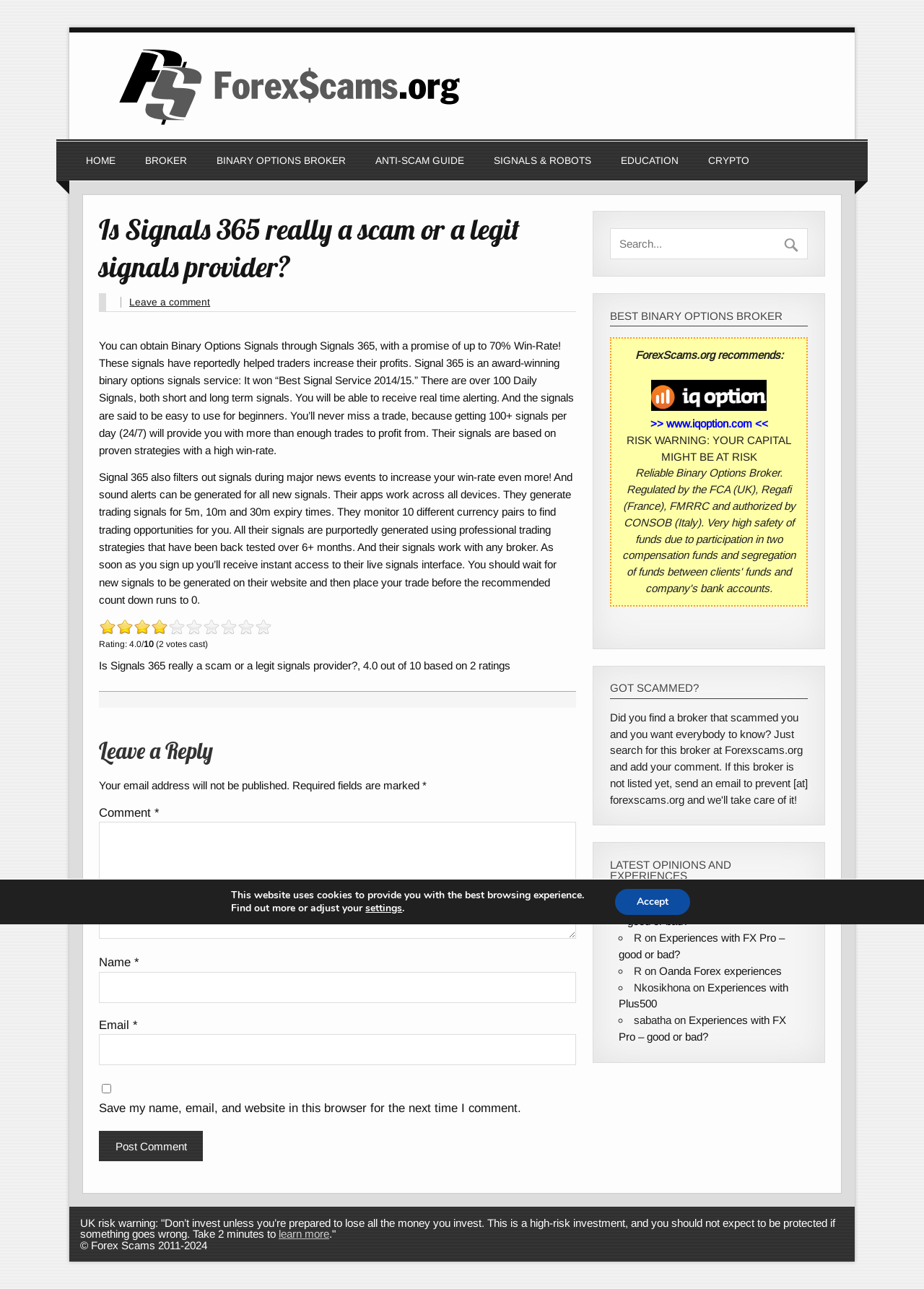Please indicate the bounding box coordinates of the element's region to be clicked to achieve the instruction: "Search for something". Provide the coordinates as four float numbers between 0 and 1, i.e., [left, top, right, bottom].

[0.66, 0.177, 0.875, 0.201]